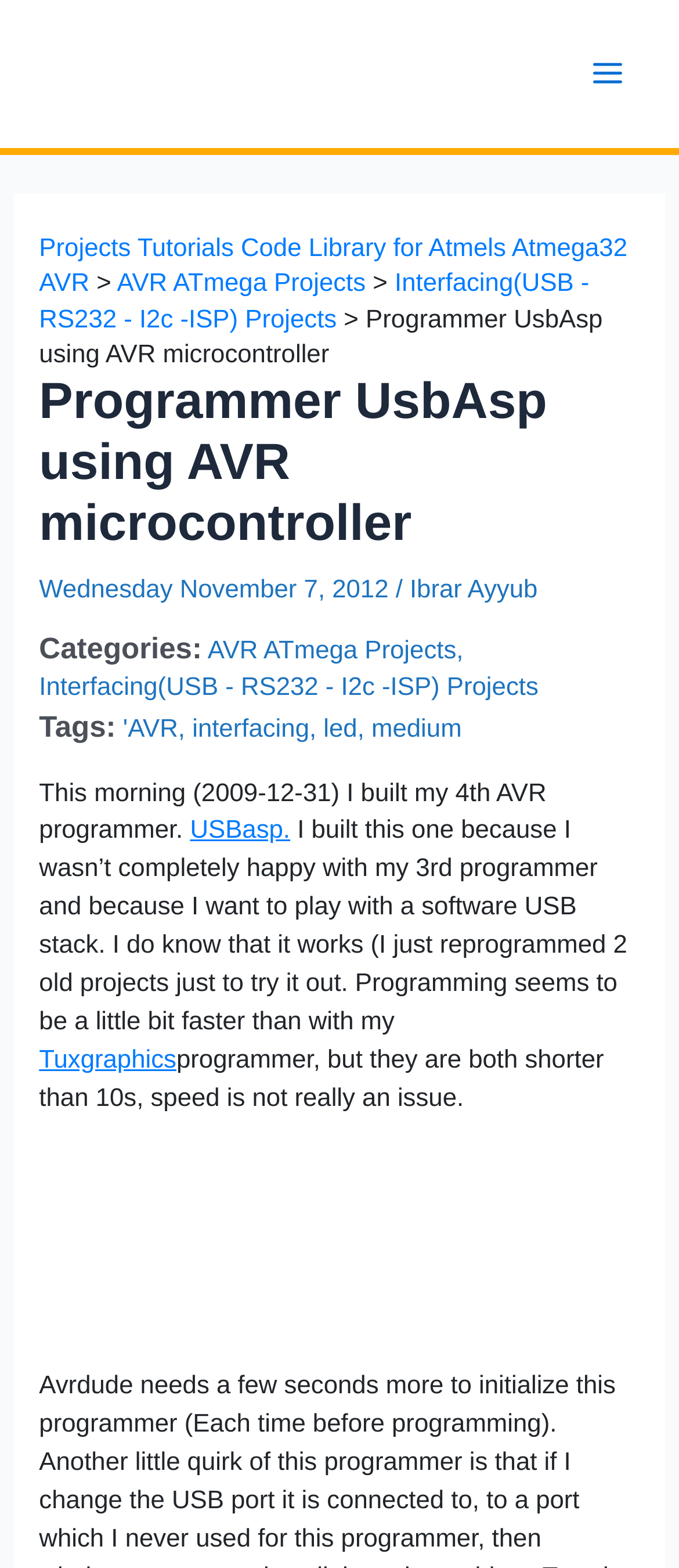Find the coordinates for the bounding box of the element with this description: "medium".

[0.547, 0.457, 0.68, 0.475]